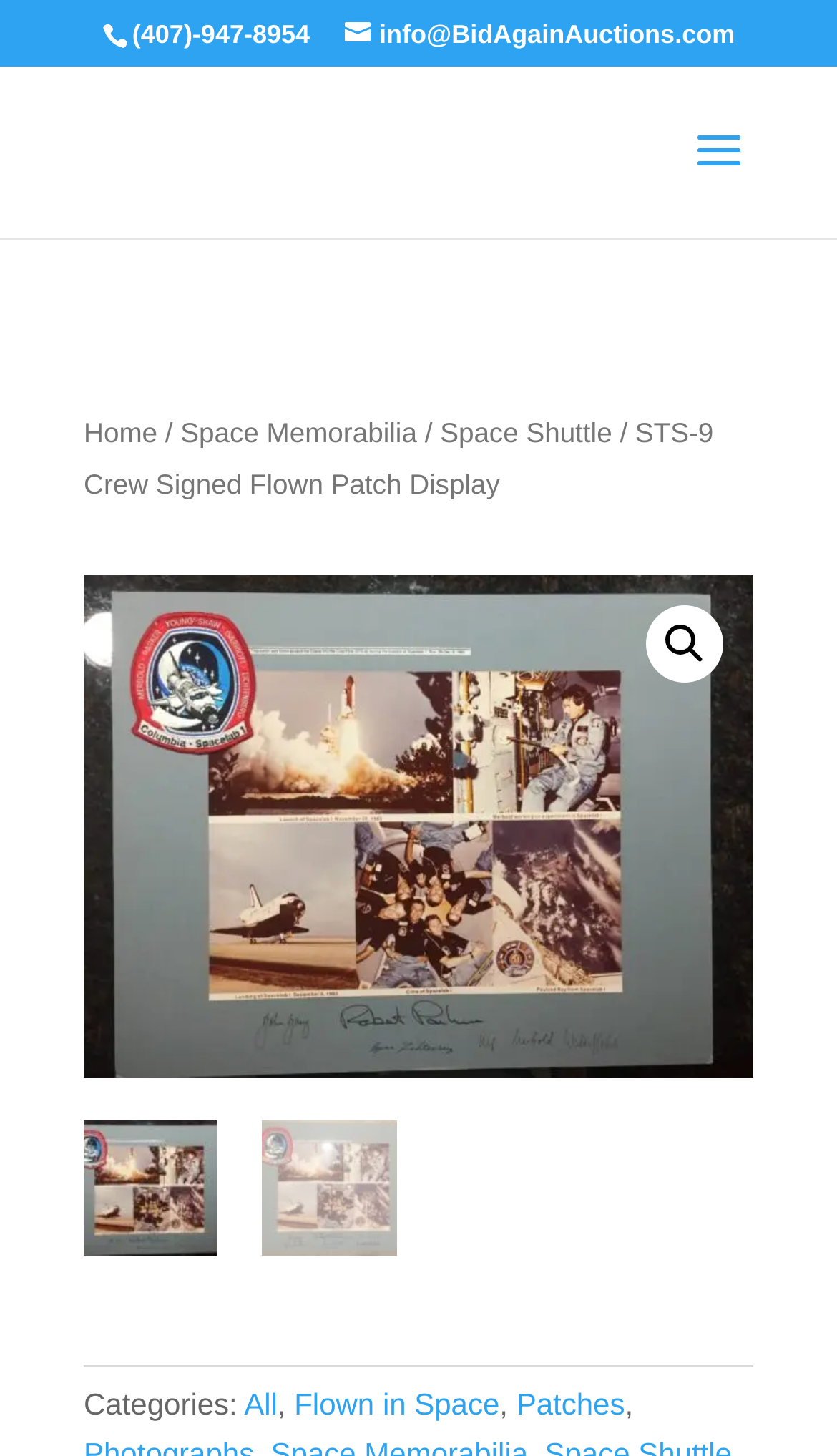Elaborate on the different components and information displayed on the webpage.

This webpage is an auction listing for an official STS-9 crew patch mounted on a 16" x 20" official NASA display, signed by almost all of the crew members of the mission. 

At the top left, there is a phone number "(407)-947-8954" and an email address "info@BidAgainAuctions.com" on the right side. Below them, there is a "Sold" label. 

A navigation breadcrumb is located in the middle top section, showing the path "Home > Space Memorabilia > Space Shuttle > STS-9 Crew Signed Flown Patch Display". 

On the right side of the breadcrumb, there is a search icon. 

Below the breadcrumb, there is a large image of the auction item, taking up most of the page. 

At the bottom left, there are three smaller images, possibly showing different angles or close-ups of the patch display. 

Finally, at the very bottom, there are categories listed, including "All", "Flown in Space", and "Patches", with commas separating them.